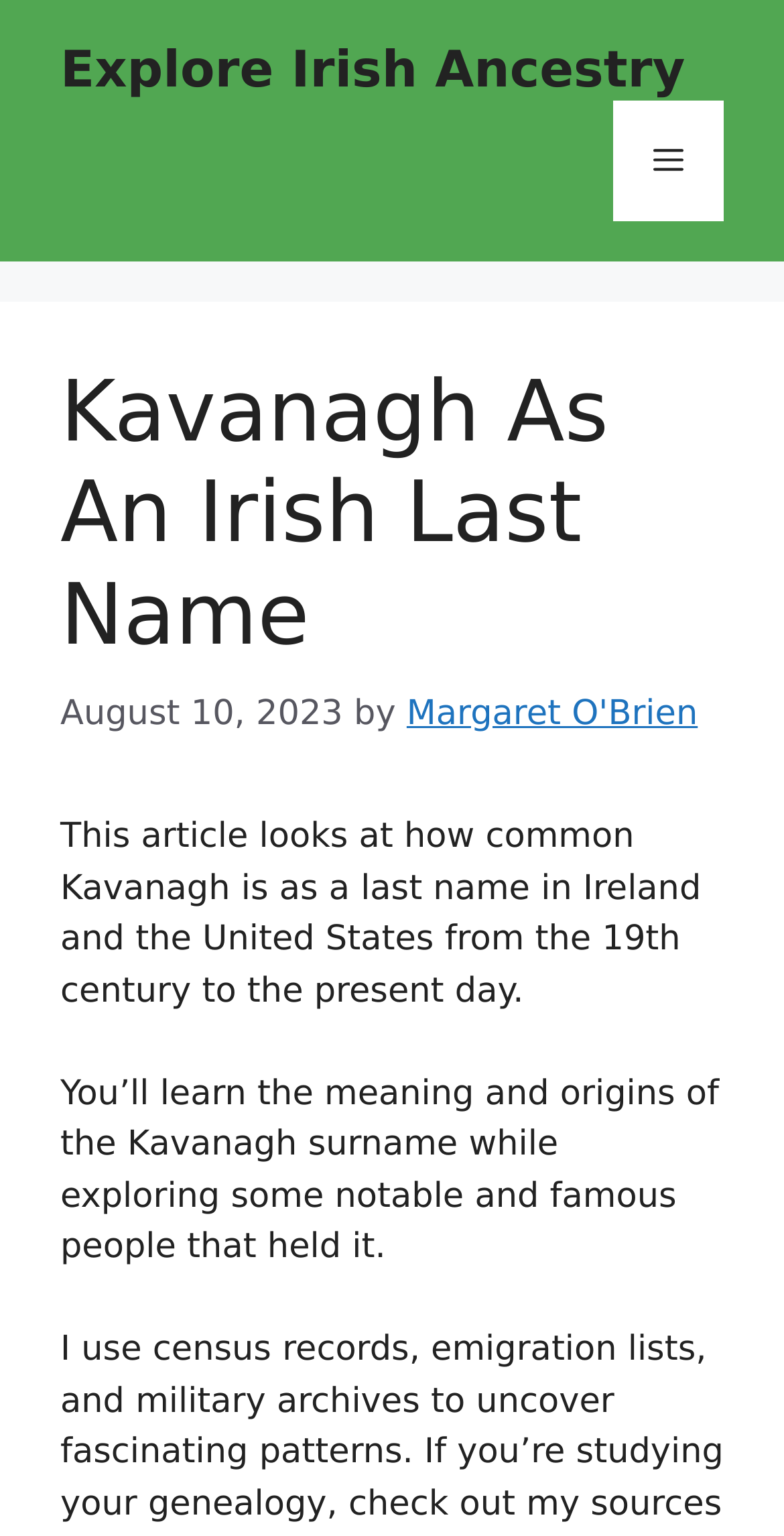When was this article published?
Give a detailed response to the question by analyzing the screenshot.

The publication date can be found in the header section of the webpage, specifically in the time element, where it is written as 'August 10, 2023'.